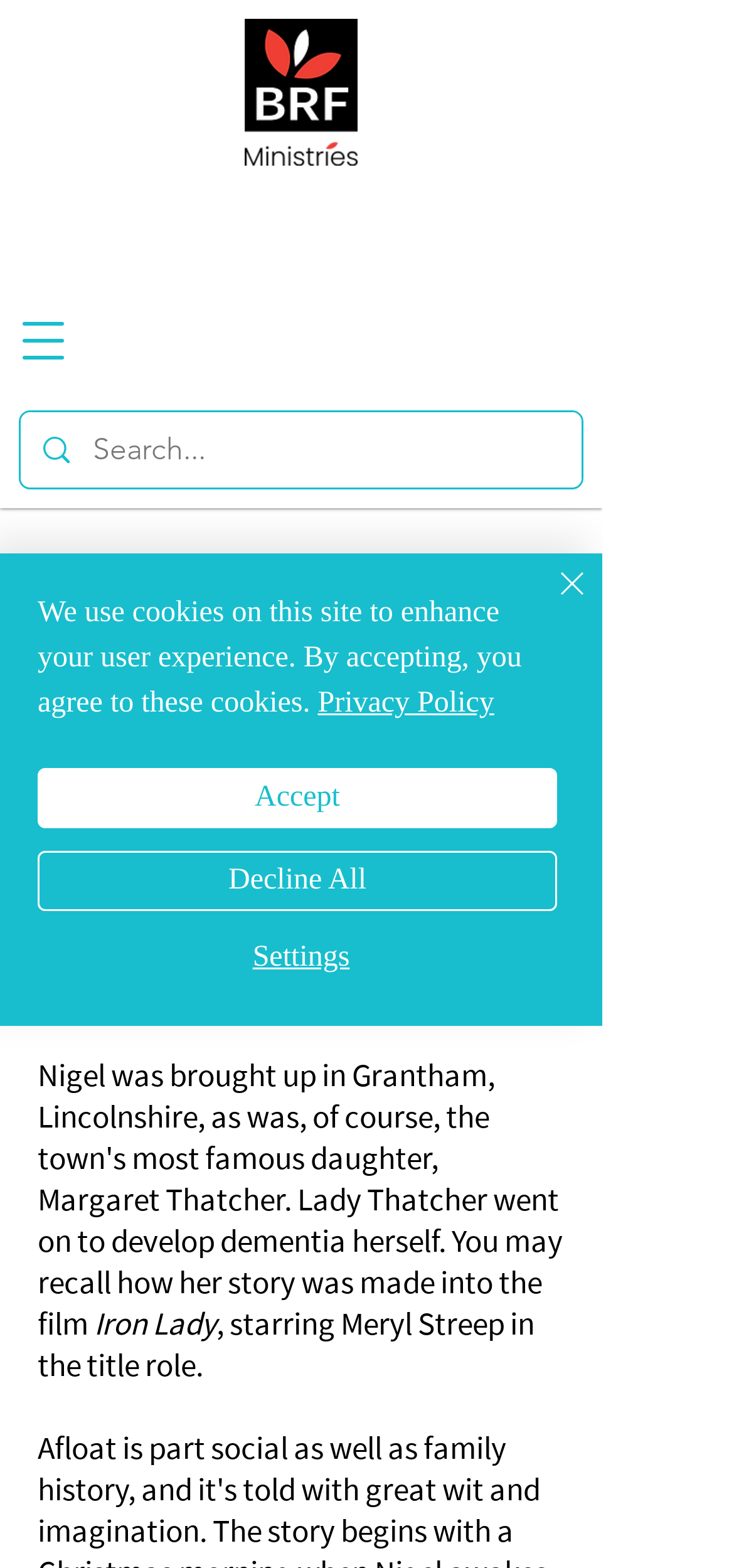Find the bounding box coordinates for the UI element whose description is: "aria-label="Close"". The coordinates should be four float numbers between 0 and 1, in the format [left, top, right, bottom].

[0.687, 0.358, 0.81, 0.416]